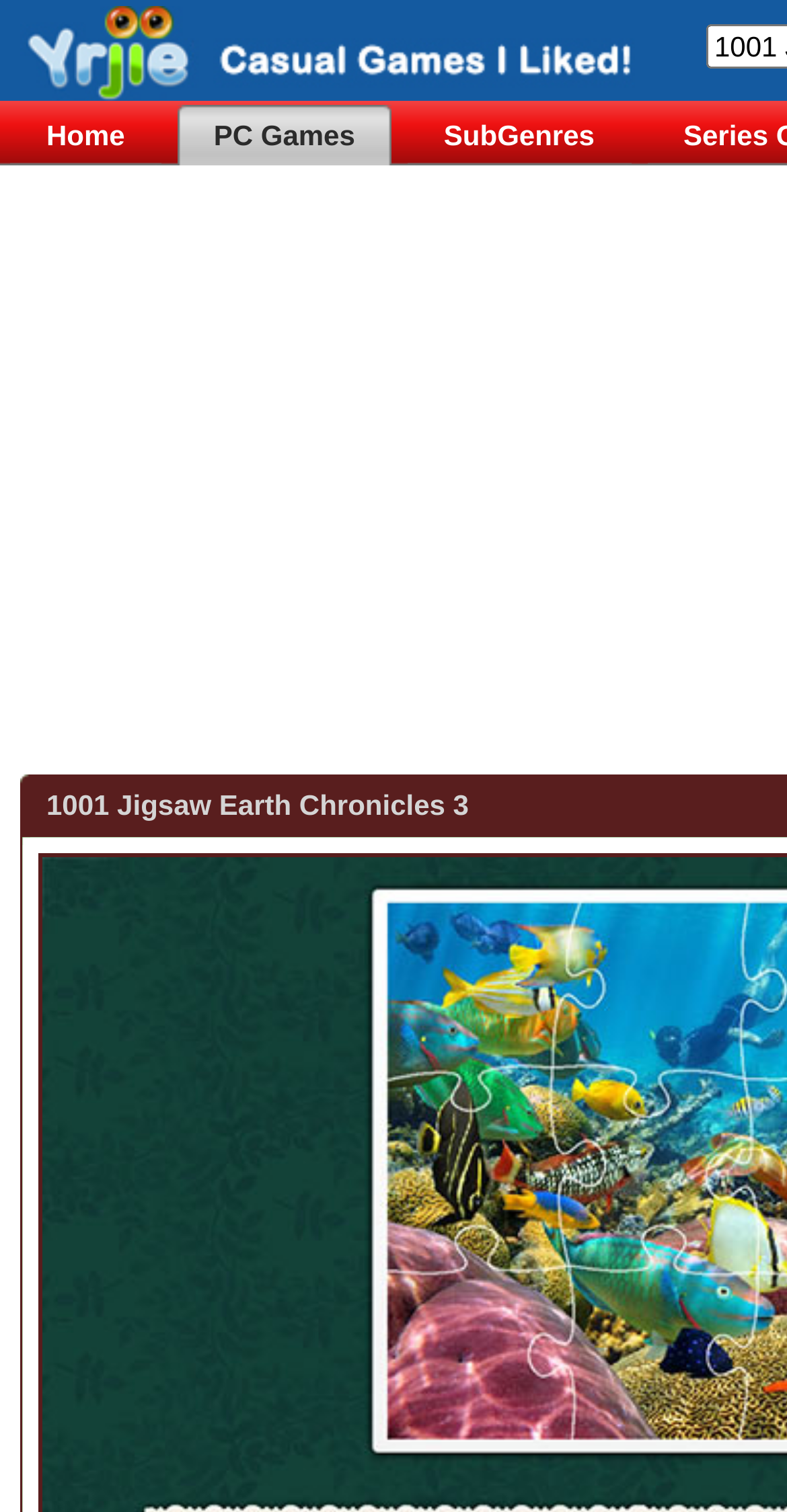Bounding box coordinates are given in the format (top-left x, top-left y, bottom-right x, bottom-right y). All values should be floating point numbers between 0 and 1. Provide the bounding box coordinate for the UI element described as: Home

[0.013, 0.069, 0.205, 0.109]